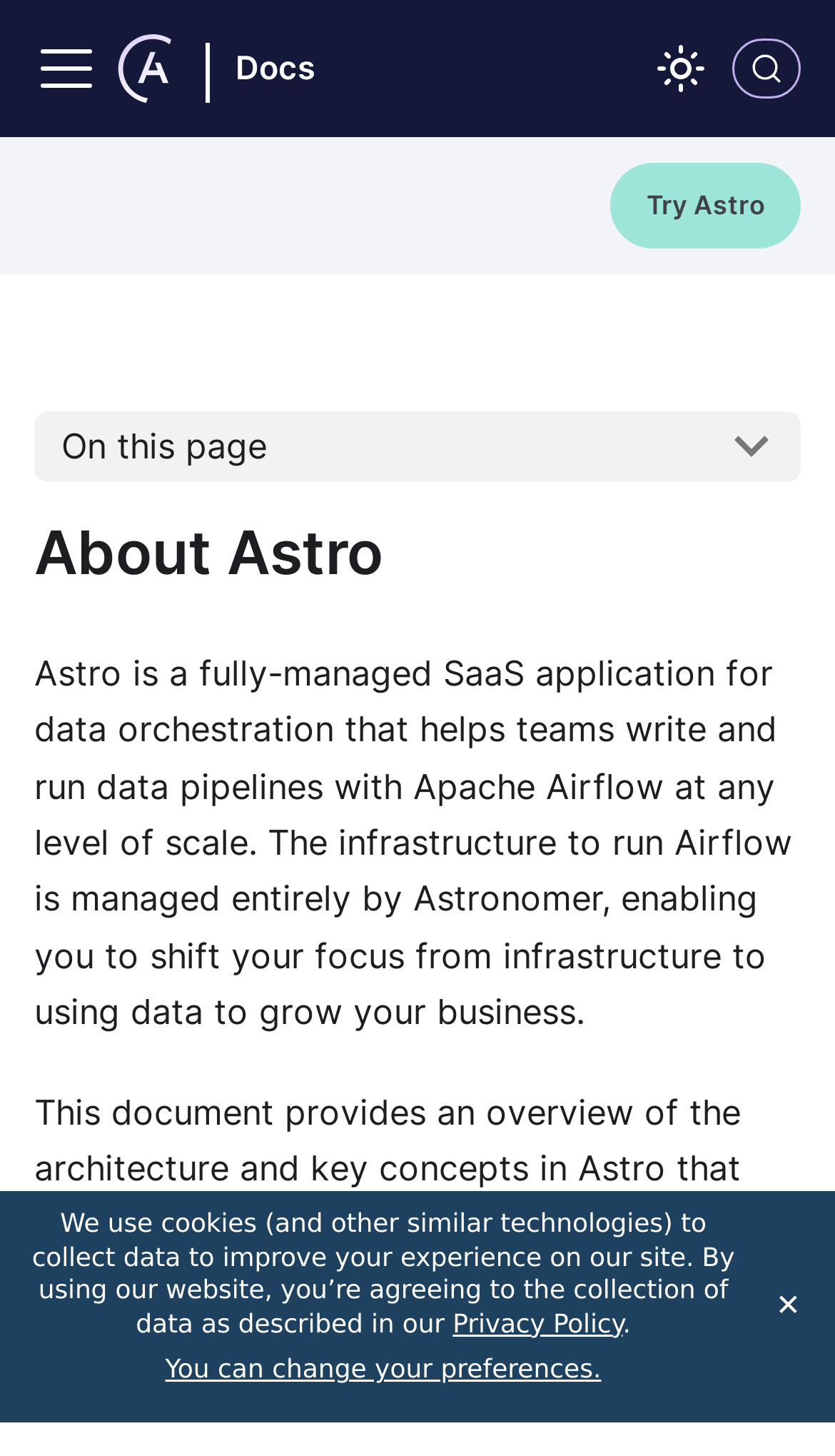Specify the bounding box coordinates of the area to click in order to execute this command: 'Try Astro'. The coordinates should consist of four float numbers ranging from 0 to 1, and should be formatted as [left, top, right, bottom].

[0.731, 0.112, 0.959, 0.171]